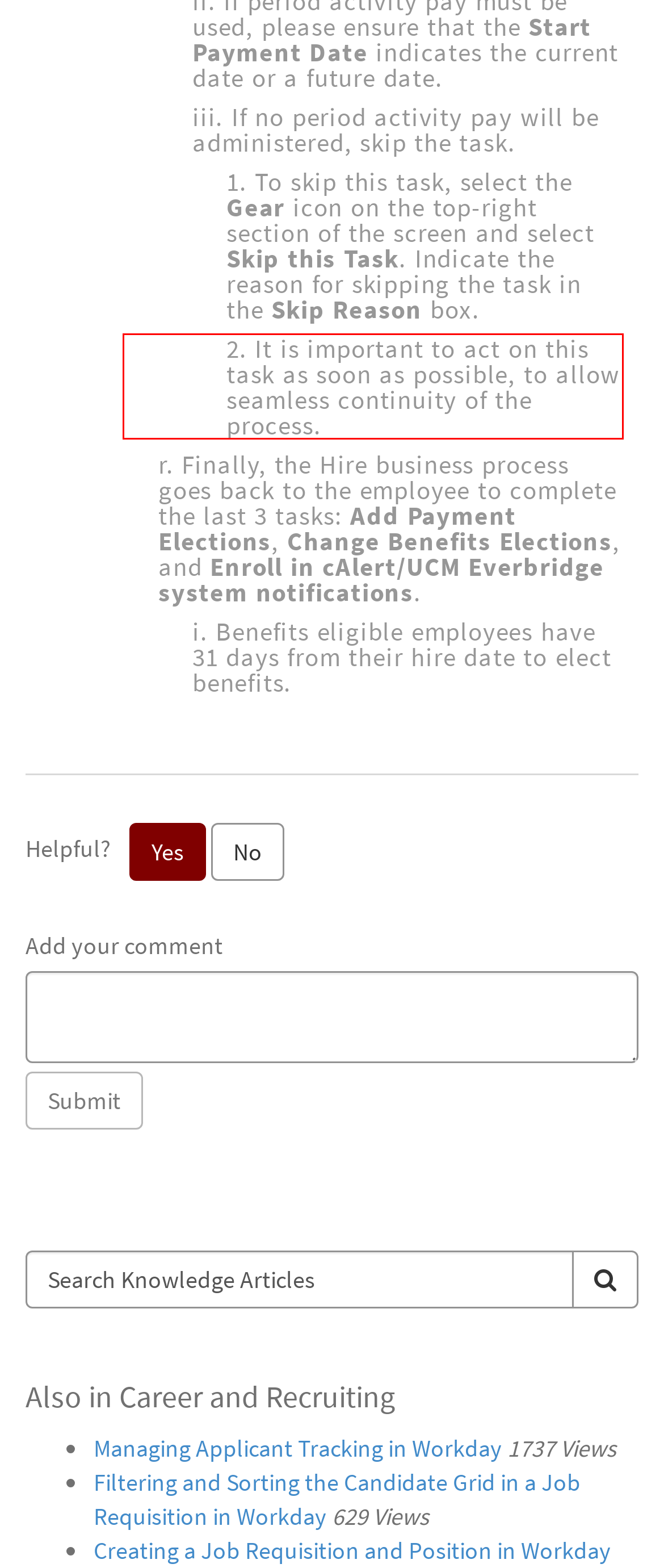Within the screenshot of the webpage, locate the red bounding box and use OCR to identify and provide the text content inside it.

2. It is important to act on this task as soon as possible, to allow seamless continuity of the process.